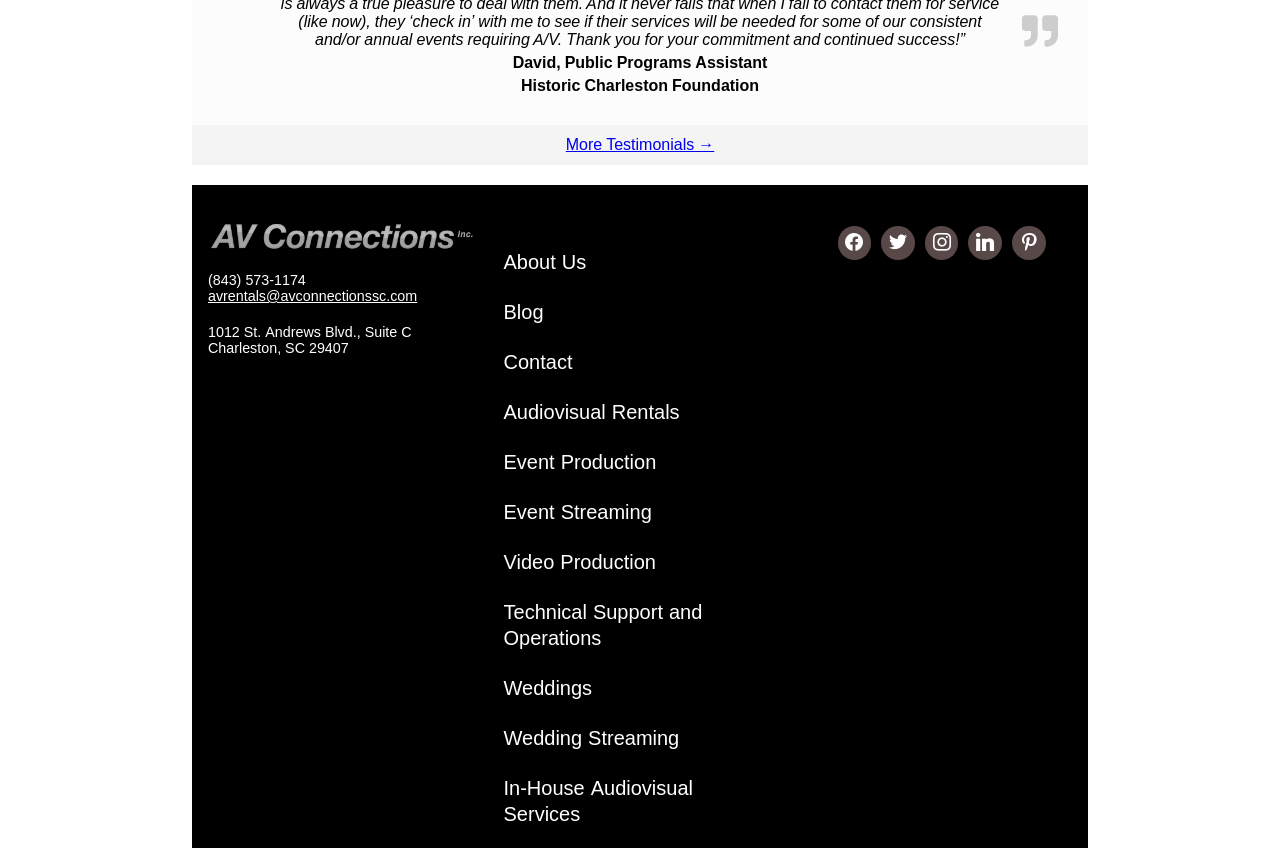Find and indicate the bounding box coordinates of the region you should select to follow the given instruction: "Visit 'About Us'".

[0.387, 0.284, 0.464, 0.334]